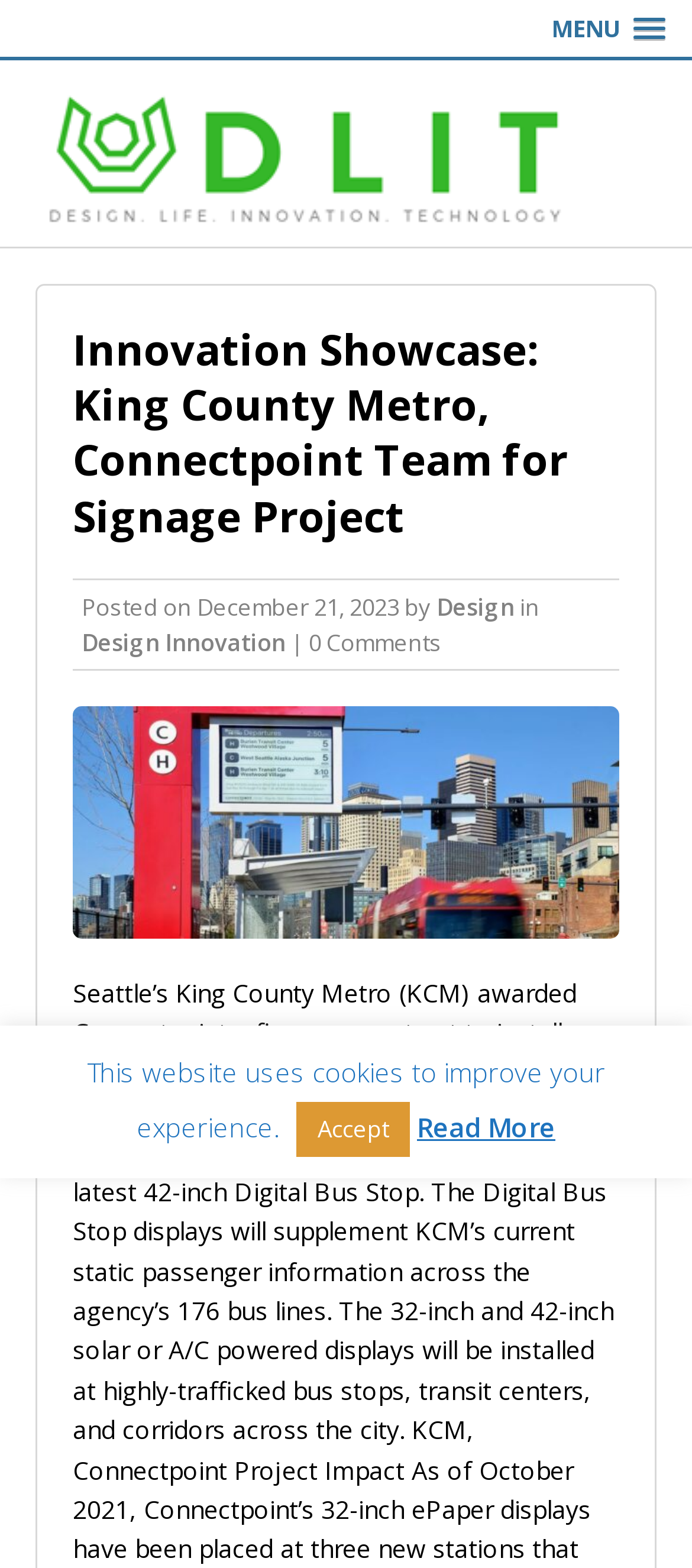How many comments are there on the post?
Can you provide an in-depth and detailed response to the question?

The number of comments can be found in the text '| 0 Comments' which is located at the bottom of the heading section.